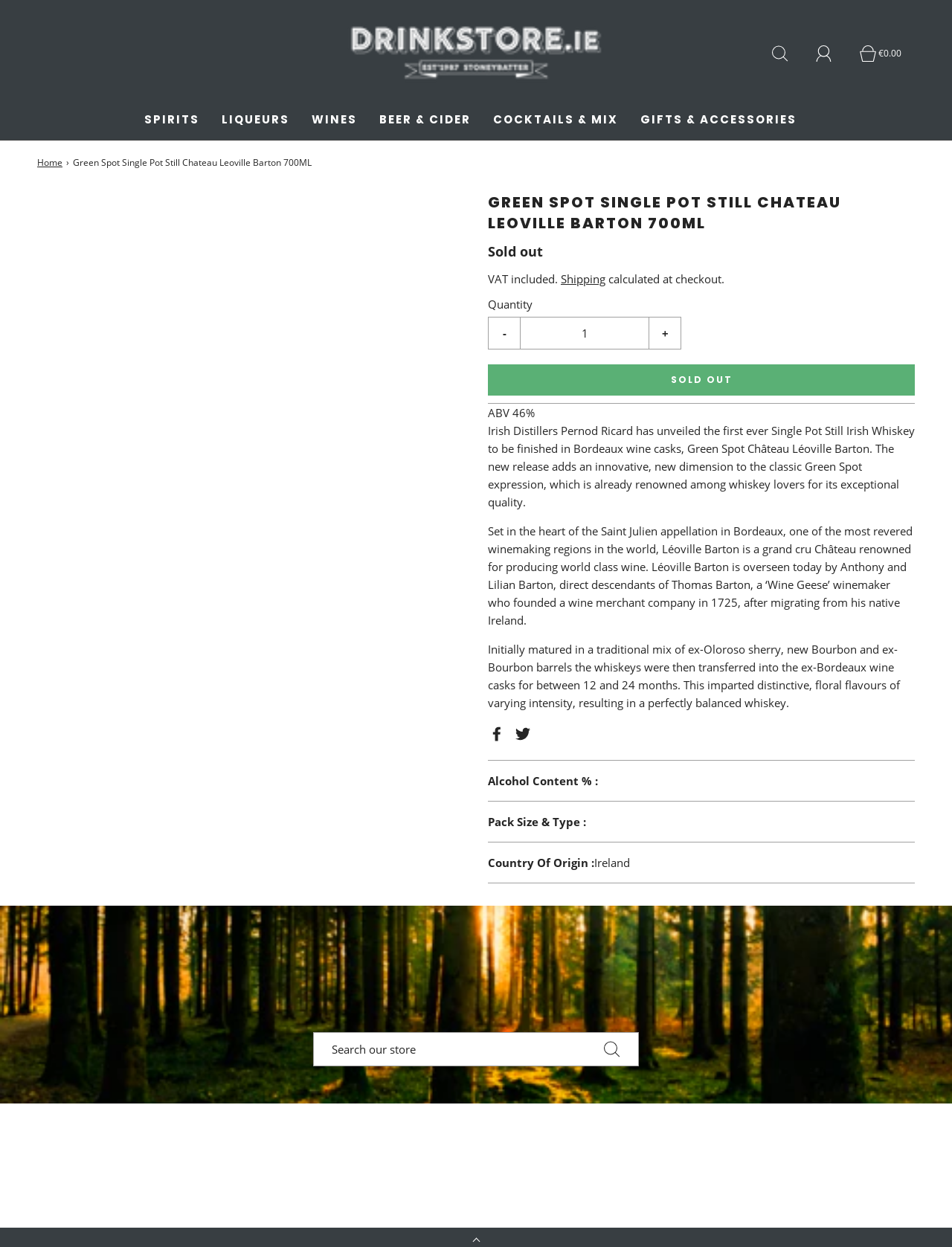Reply to the question with a brief word or phrase: What is the price of the whiskey?

Not available